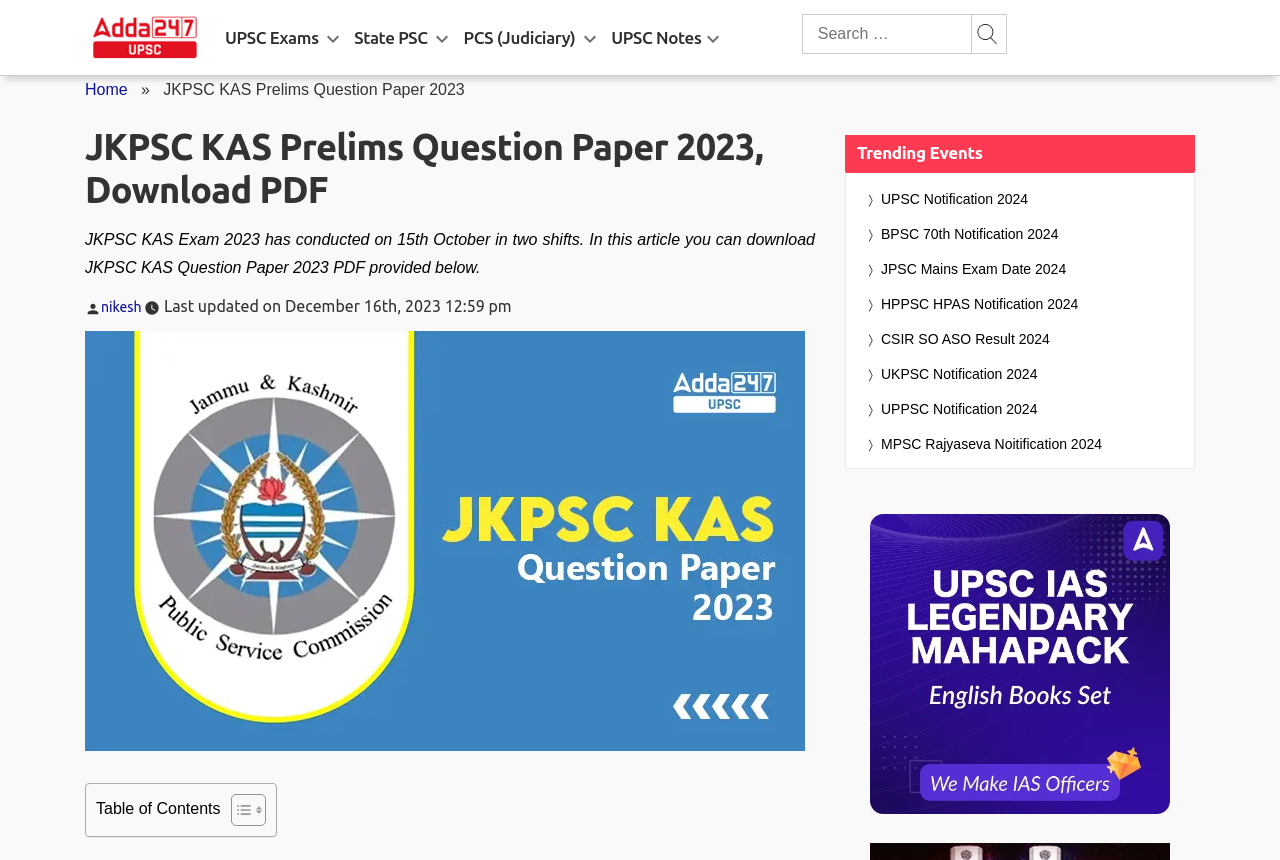Please respond to the question using a single word or phrase:
What is the purpose of this article?

To download JKPSC KAS Question Paper 2023 PDF